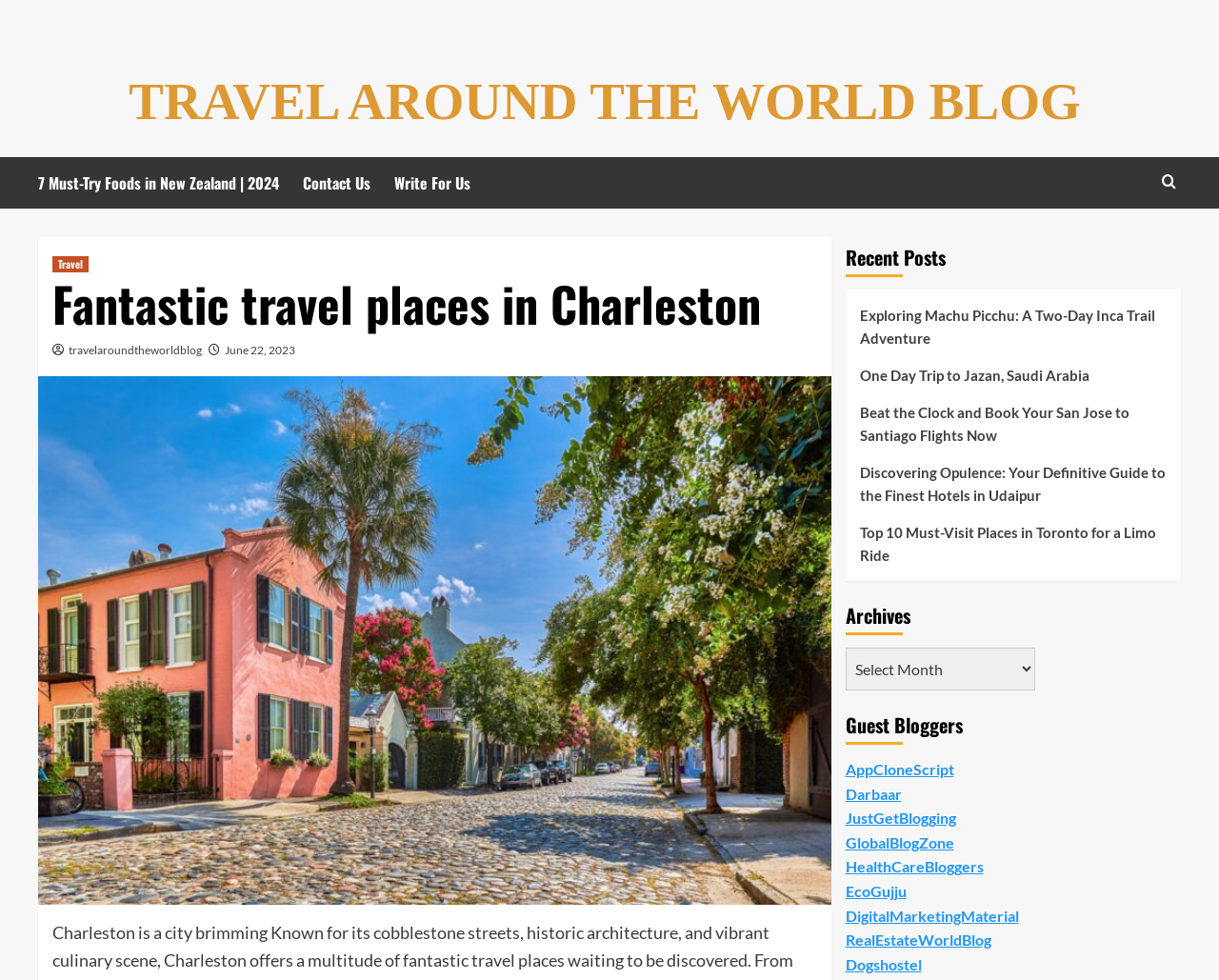Observe the image and answer the following question in detail: How many guest bloggers are listed on the webpage?

The webpage has a section titled 'Guest Bloggers' which lists eight links to different bloggers, indicating that there are eight guest bloggers.